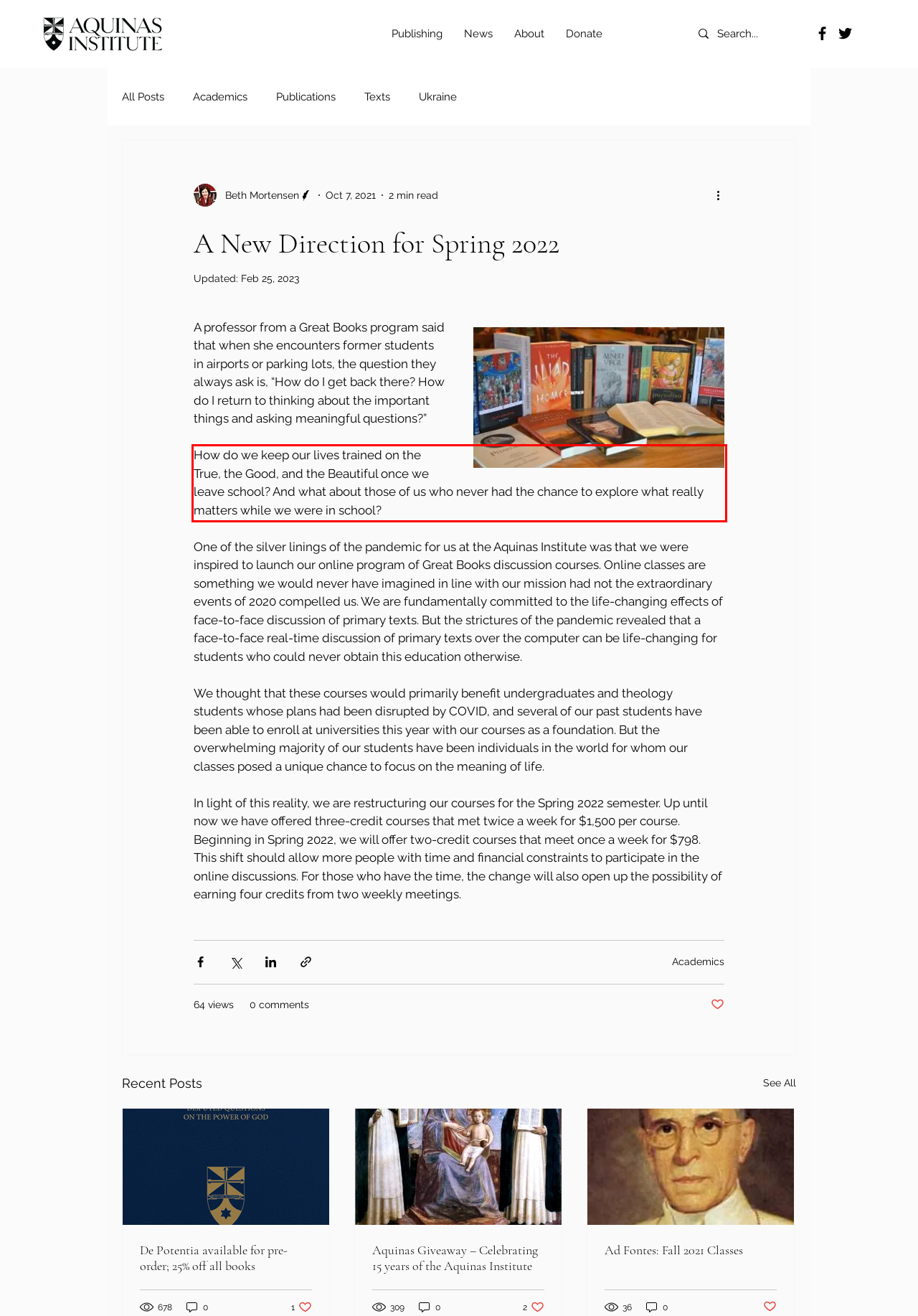Please examine the screenshot of the webpage and read the text present within the red rectangle bounding box.

How do we keep our lives trained on the True, the Good, and the Beautiful once we leave school? And what about those of us who never had the chance to explore what really matters while we were in school?